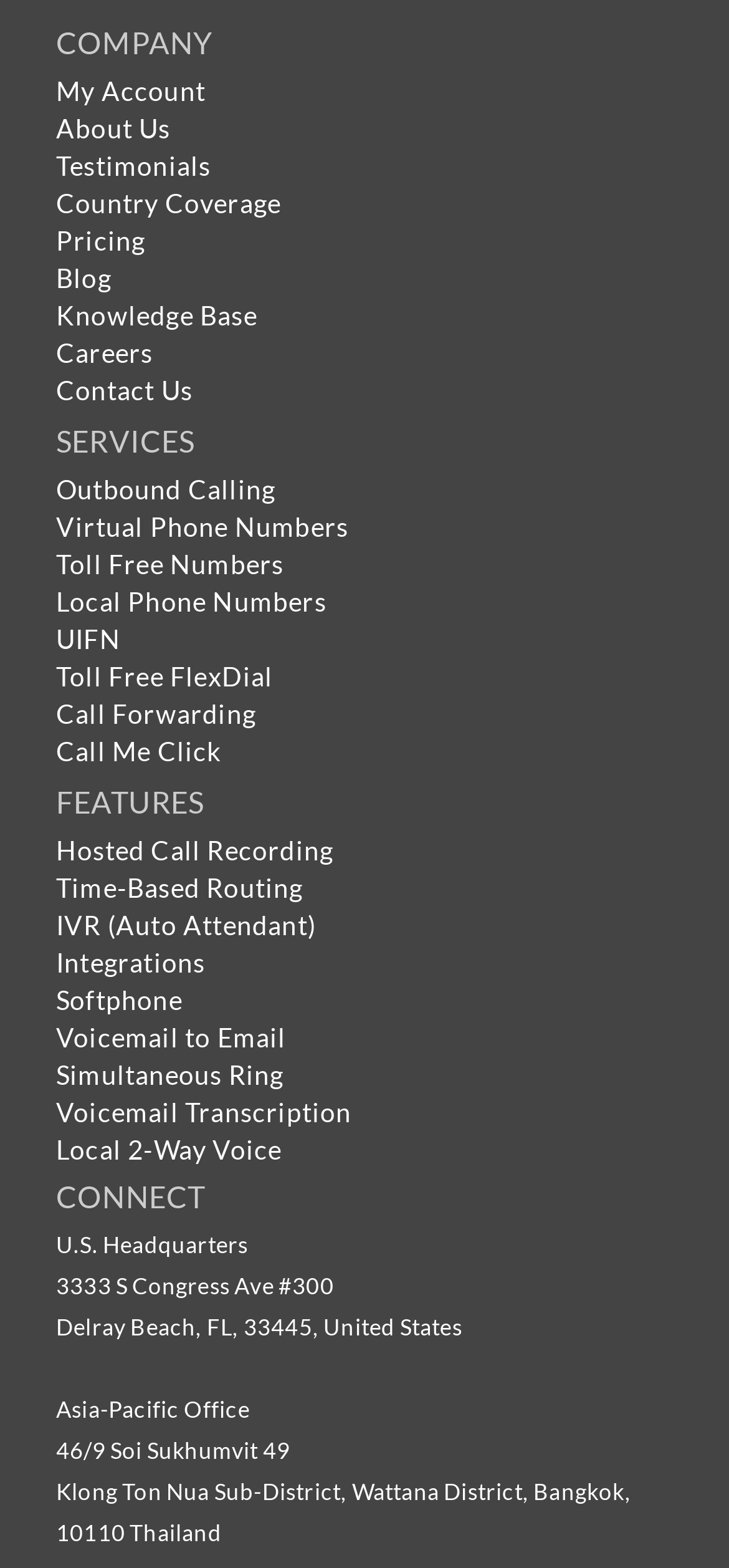Locate the coordinates of the bounding box for the clickable region that fulfills this instruction: "View Country Coverage".

[0.077, 0.119, 0.386, 0.139]